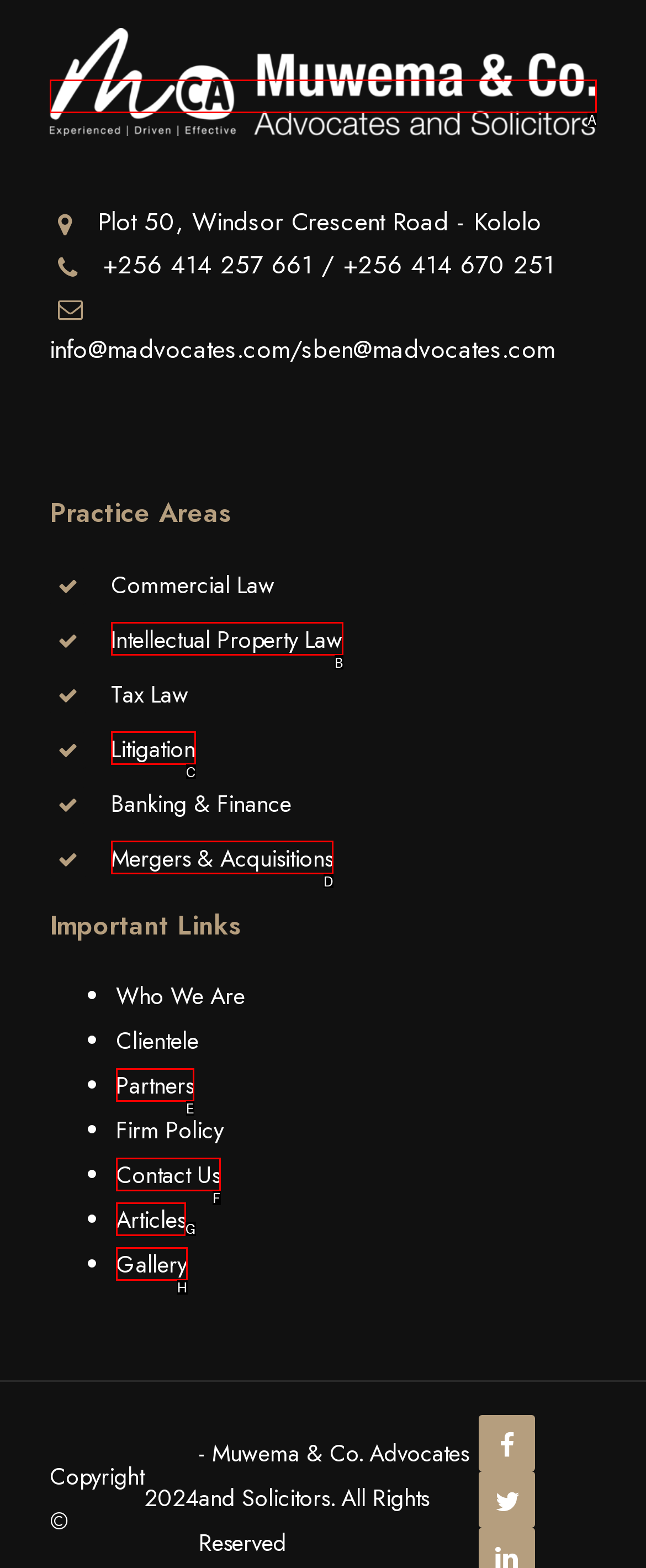Tell me which one HTML element best matches the description: Partners Answer with the option's letter from the given choices directly.

E